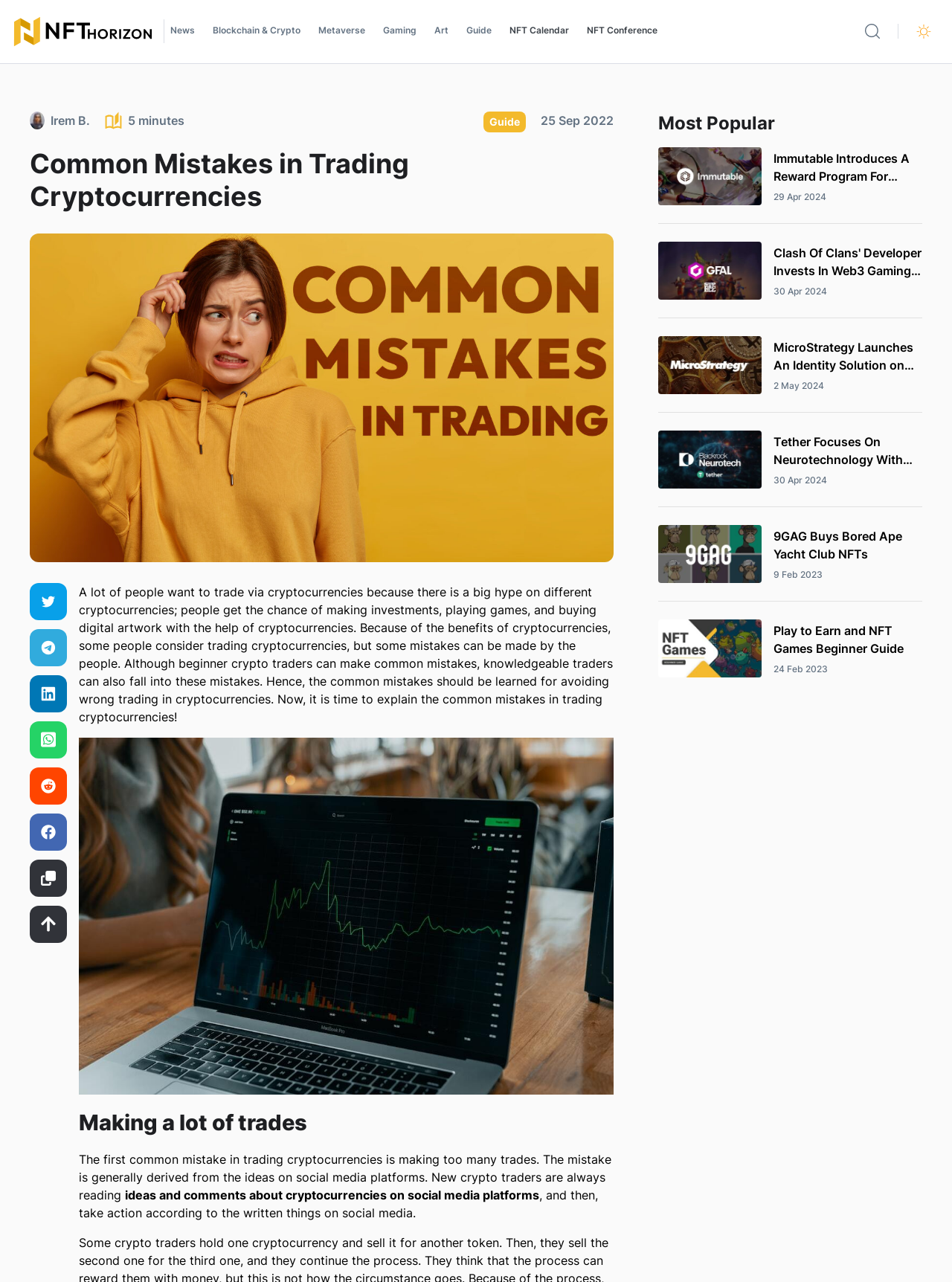Please find the bounding box coordinates (top-left x, top-left y, bottom-right x, bottom-right y) in the screenshot for the UI element described as follows: parent_node: News

[0.012, 0.013, 0.159, 0.037]